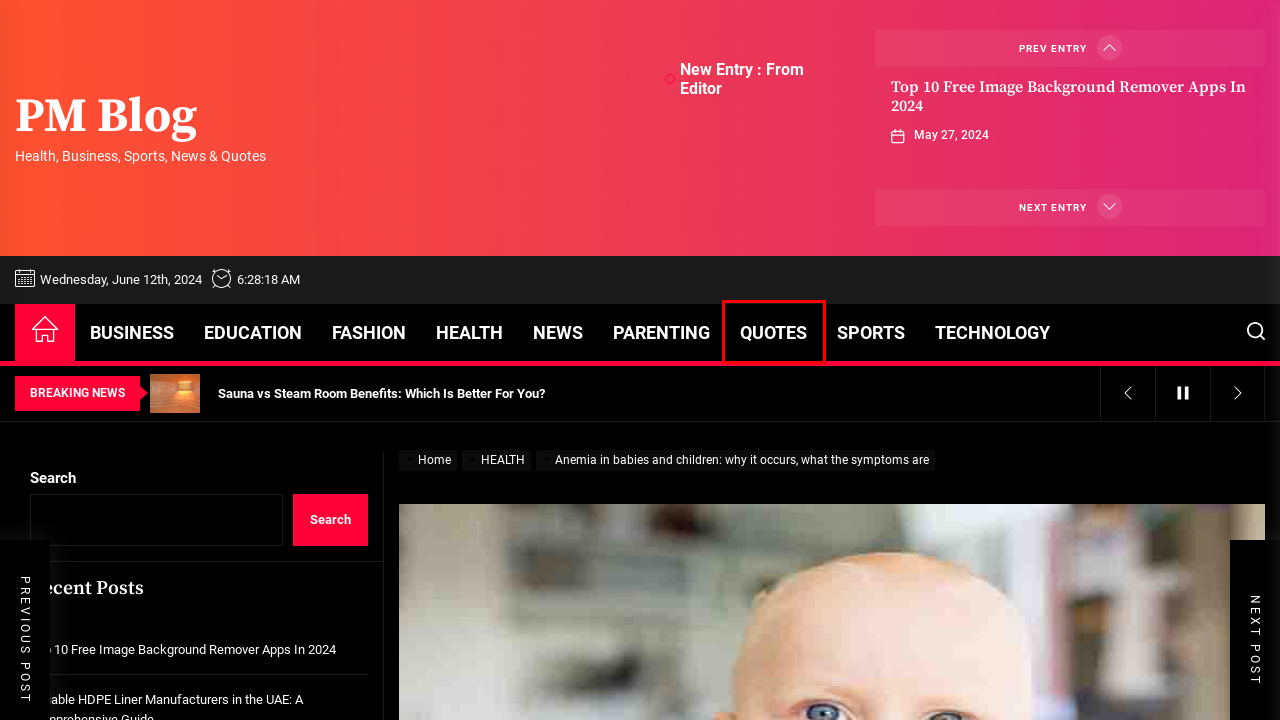Observe the provided screenshot of a webpage that has a red rectangle bounding box. Determine the webpage description that best matches the new webpage after clicking the element inside the red bounding box. Here are the candidates:
A. TECHNOLOGY Archives - PM Blog
B. Reliable HDPE Liner Manufacturers in the UAE: A Comprehensive Guide
C. PARENTING Archives - PM Blog
D. PM Blog - Health, Business, Sports, News & Quotes
E. Sauna vs Steam Room Benefits: Which Is Better For You?
F. Deira City Centre Dubai Metro
G. Top 10 Free Image Background Remover Apps In 2024
H. QUOTES Archives - PM Blog

H